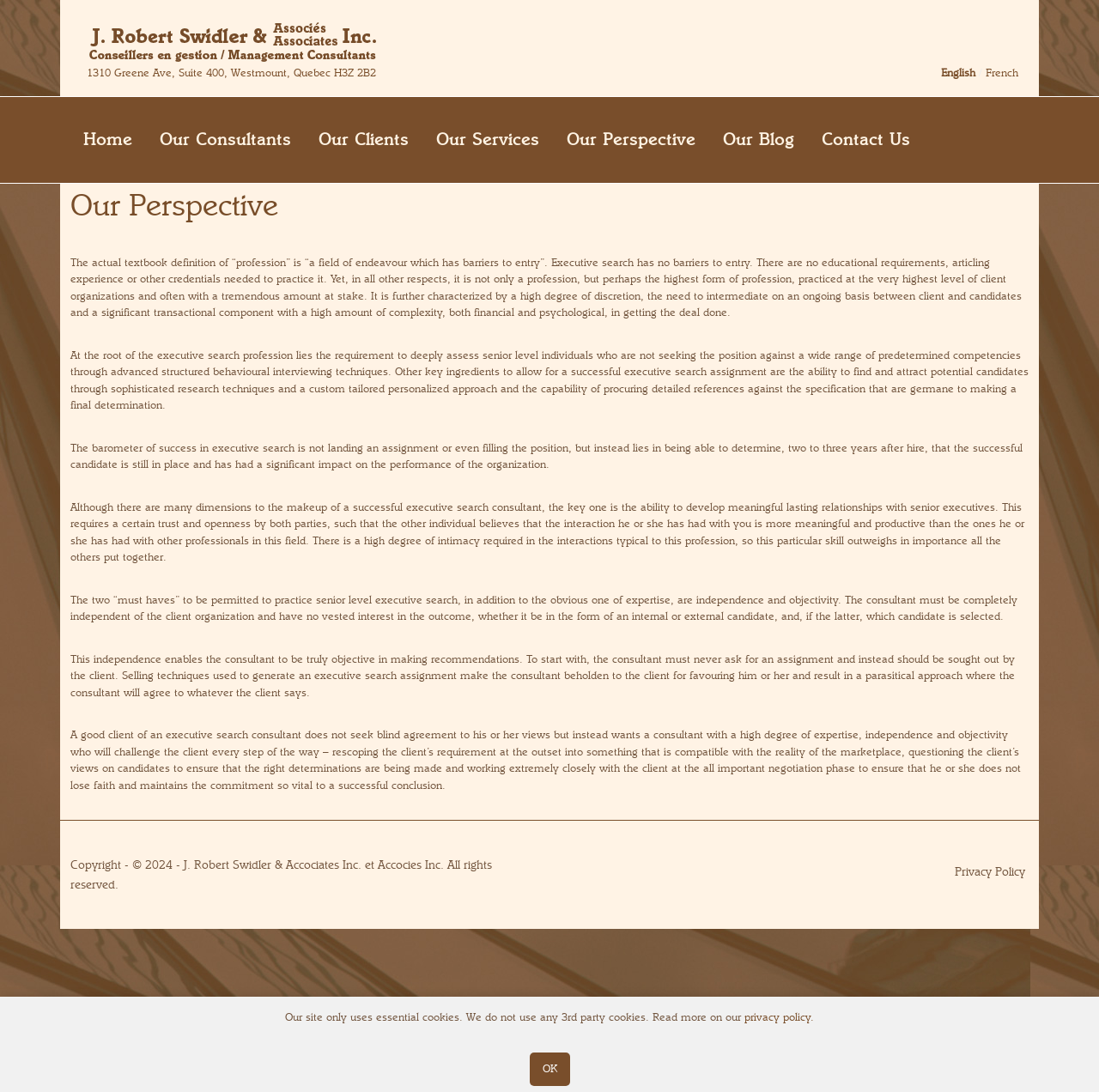Answer the question in a single word or phrase:
What is the purpose of an executive search consultant?

To deeply assess senior level individuals